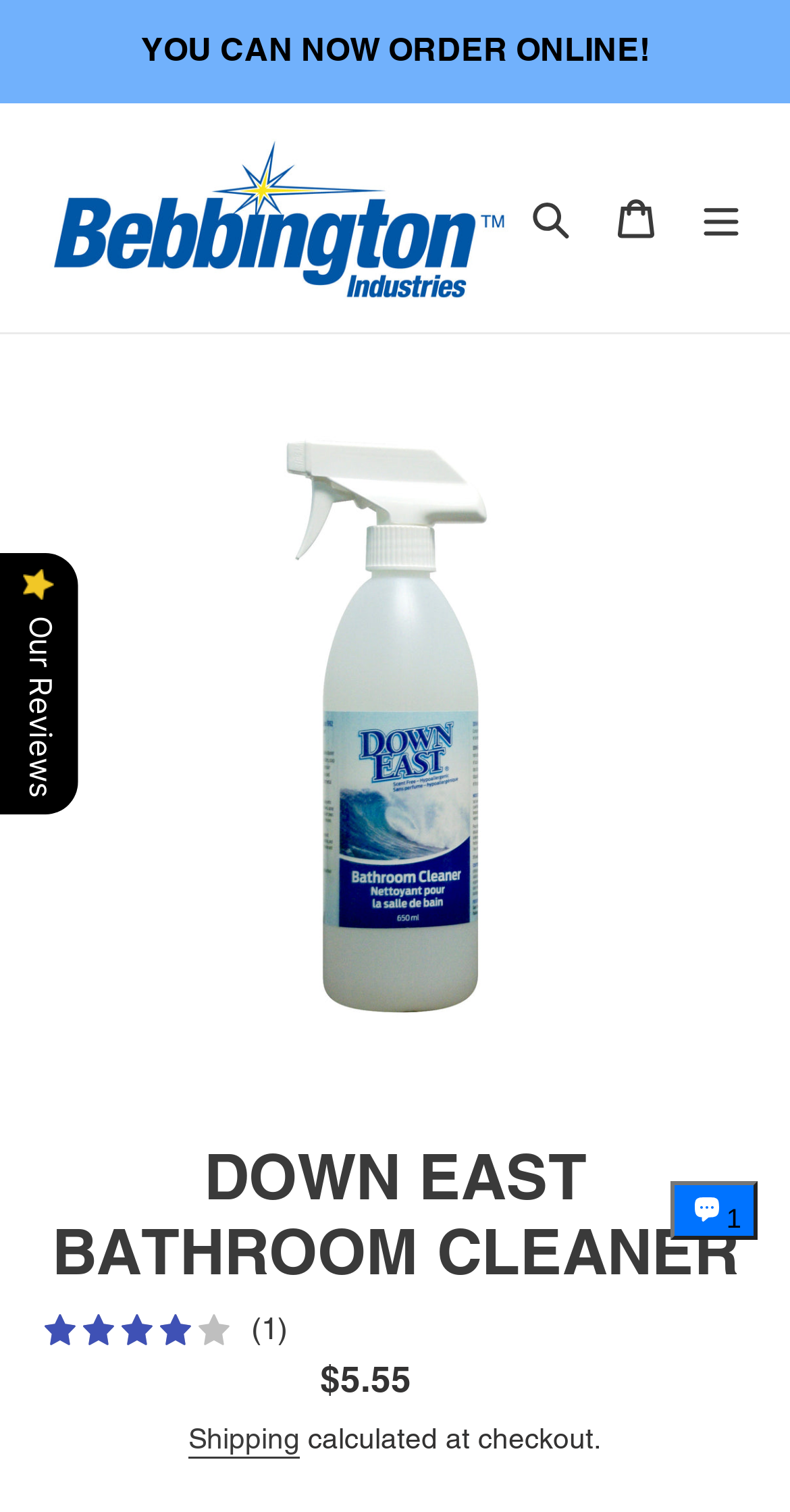What is the name of the product being sold?
Based on the screenshot, answer the question with a single word or phrase.

DOWN EAST BATHROOM CLEANER